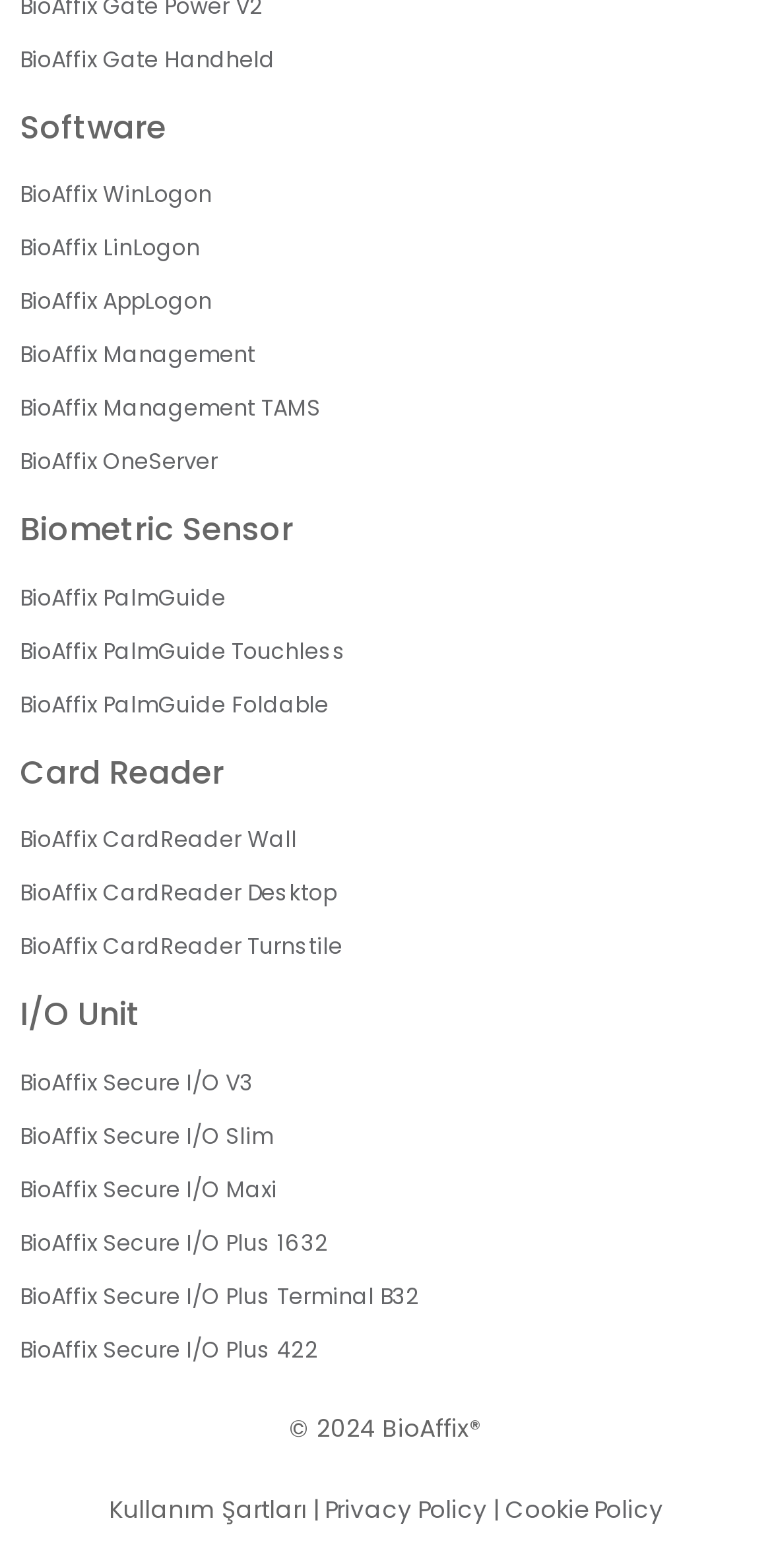Determine the bounding box coordinates of the clickable region to execute the instruction: "View BioAffix Management". The coordinates should be four float numbers between 0 and 1, denoted as [left, top, right, bottom].

[0.026, 0.216, 0.331, 0.236]